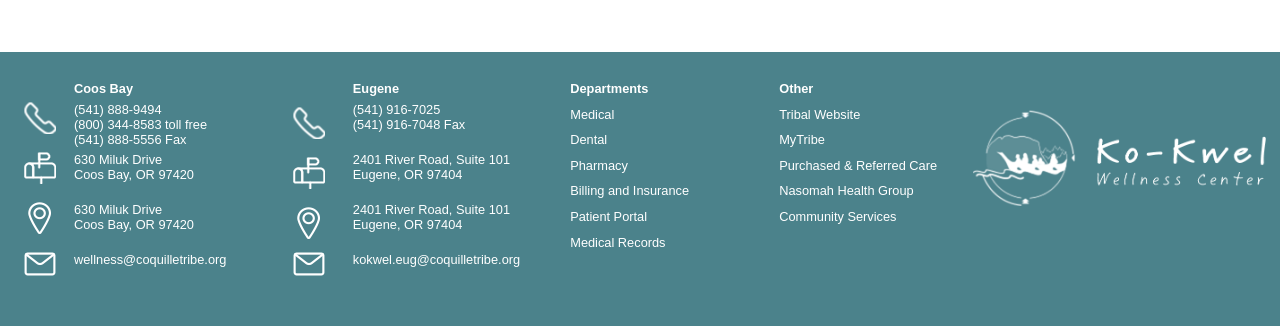How many locations are listed?
Please provide a comprehensive answer based on the visual information in the image.

I counted the number of locations listed on the webpage, which are Coos Bay and Eugene, so the answer is 2.